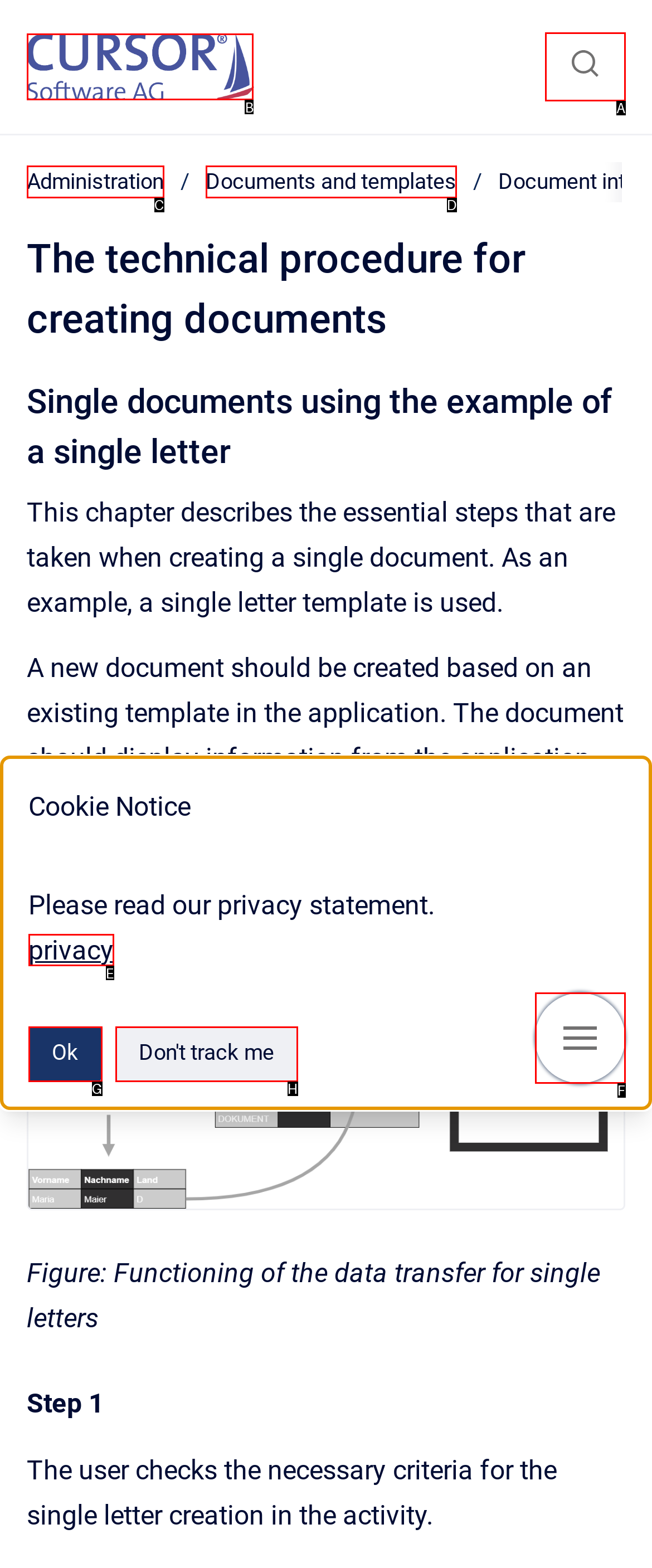Point out the correct UI element to click to carry out this instruction: show navigation
Answer with the letter of the chosen option from the provided choices directly.

F